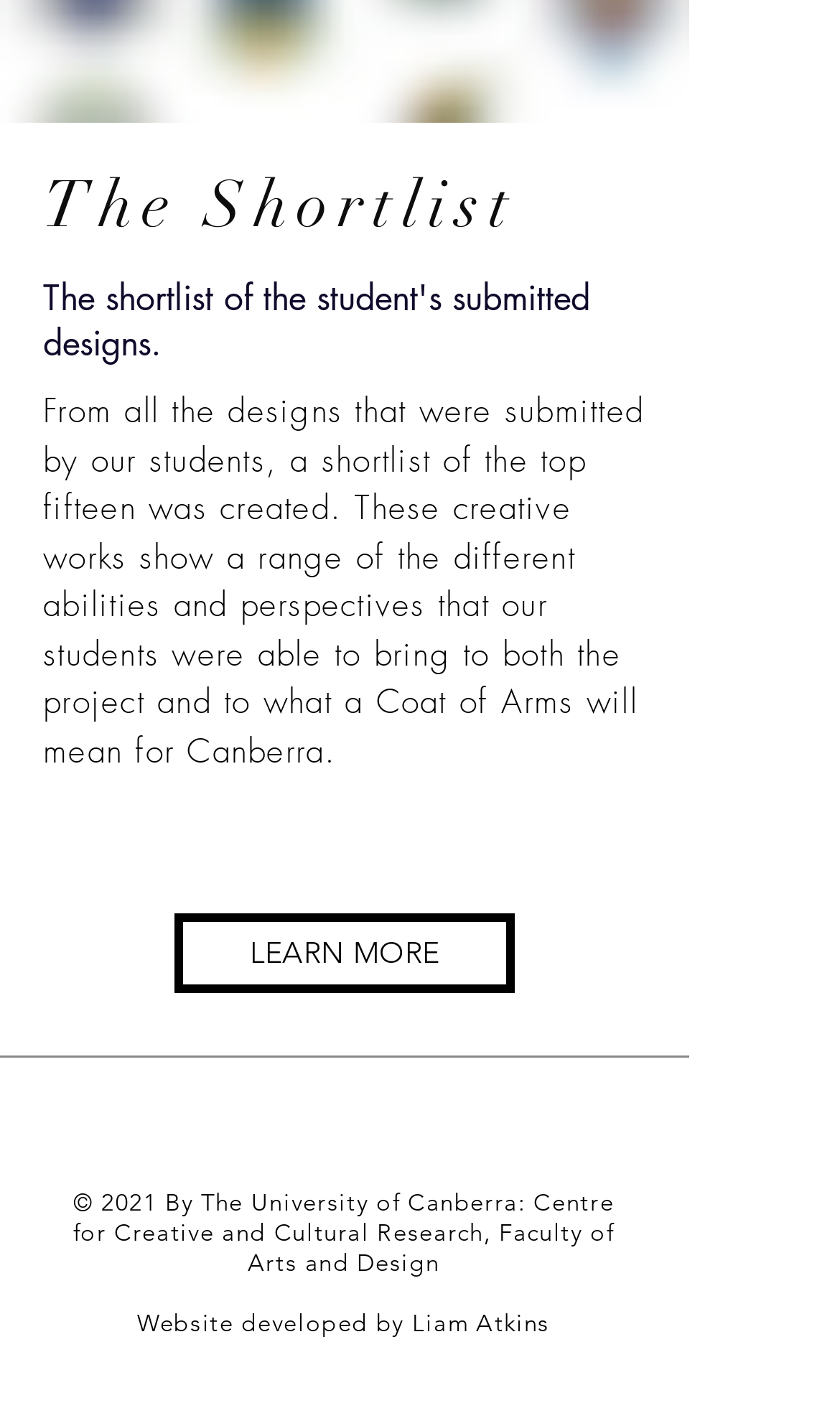Who developed the website?
Please craft a detailed and exhaustive response to the question.

The StaticText element at the bottom of the webpage credits Liam Atkins as the developer of the website, indicating that he was responsible for creating the website.